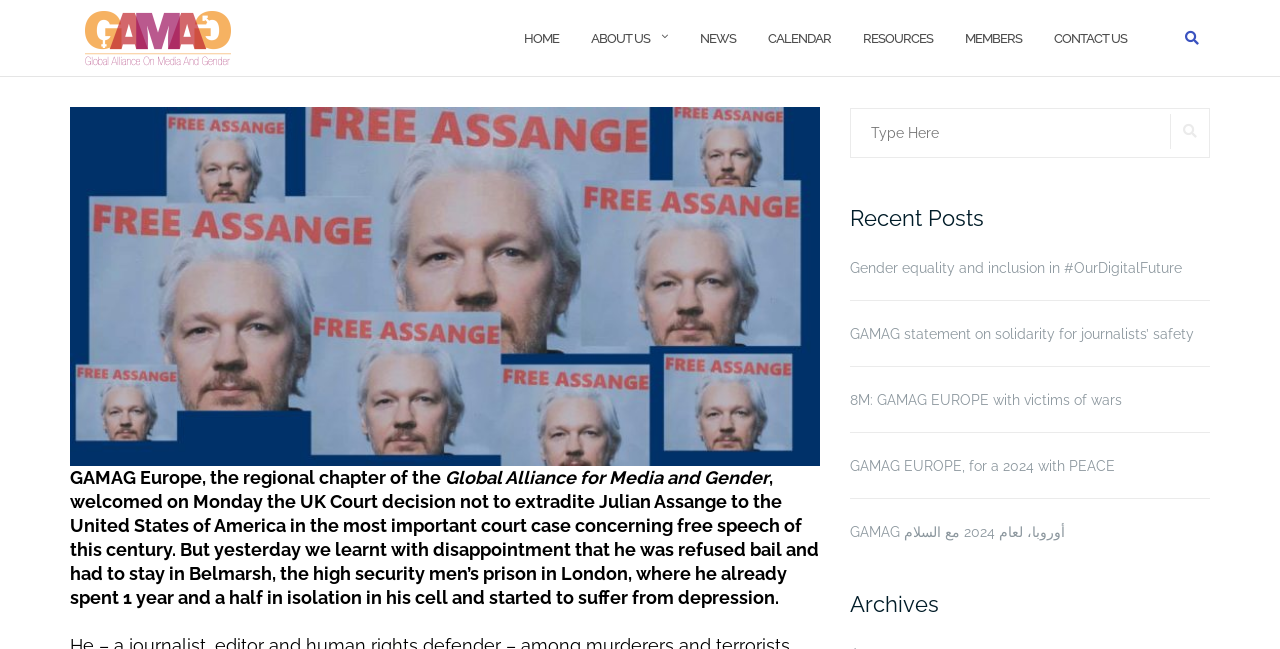Bounding box coordinates must be specified in the format (top-left x, top-left y, bottom-right x, bottom-right y). All values should be floating point numbers between 0 and 1. What are the bounding box coordinates of the UI element described as: Search

[0.914, 0.175, 0.945, 0.229]